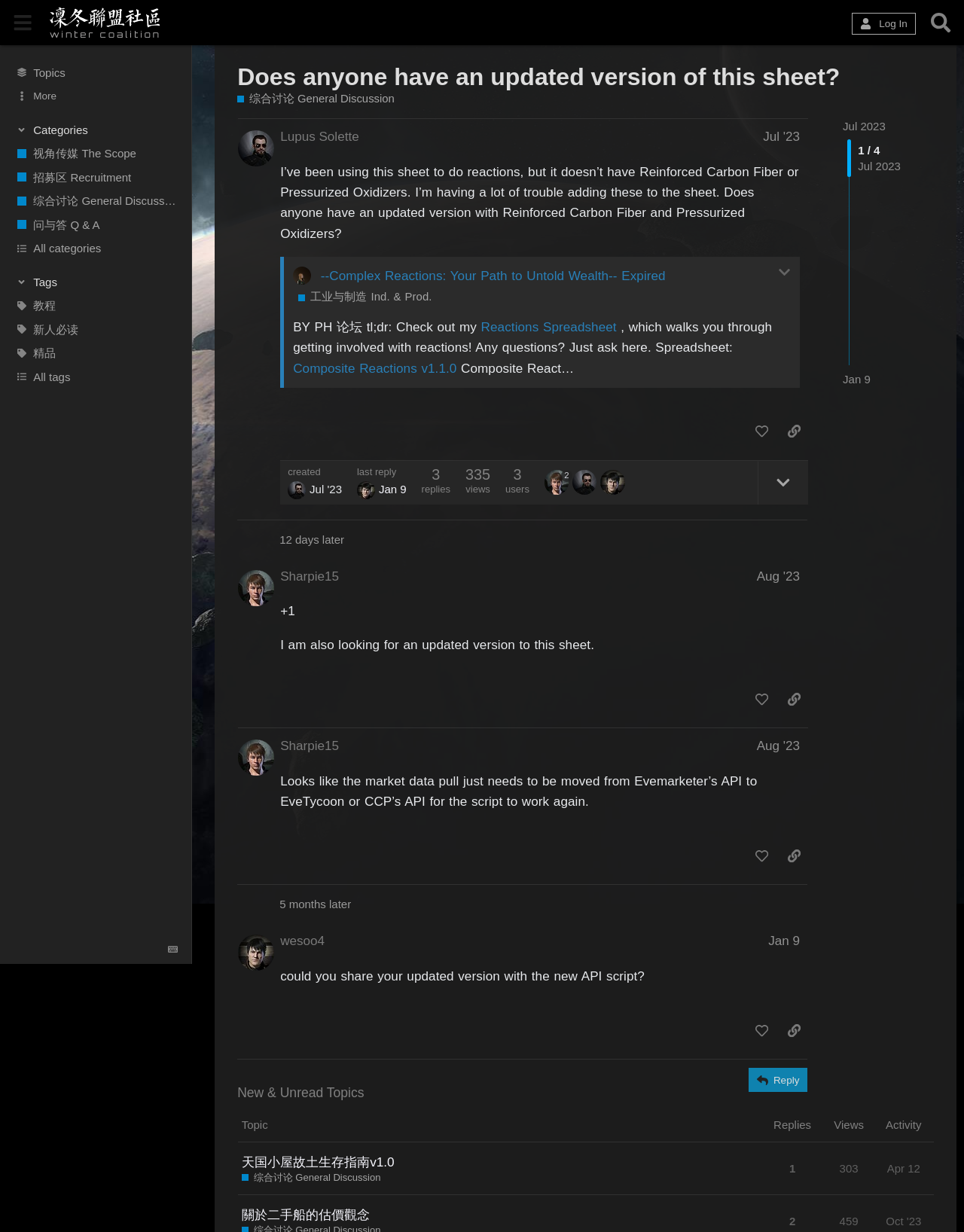What is the date of the last reply in this discussion?
Refer to the image and provide a concise answer in one word or phrase.

Jan 9, 2024